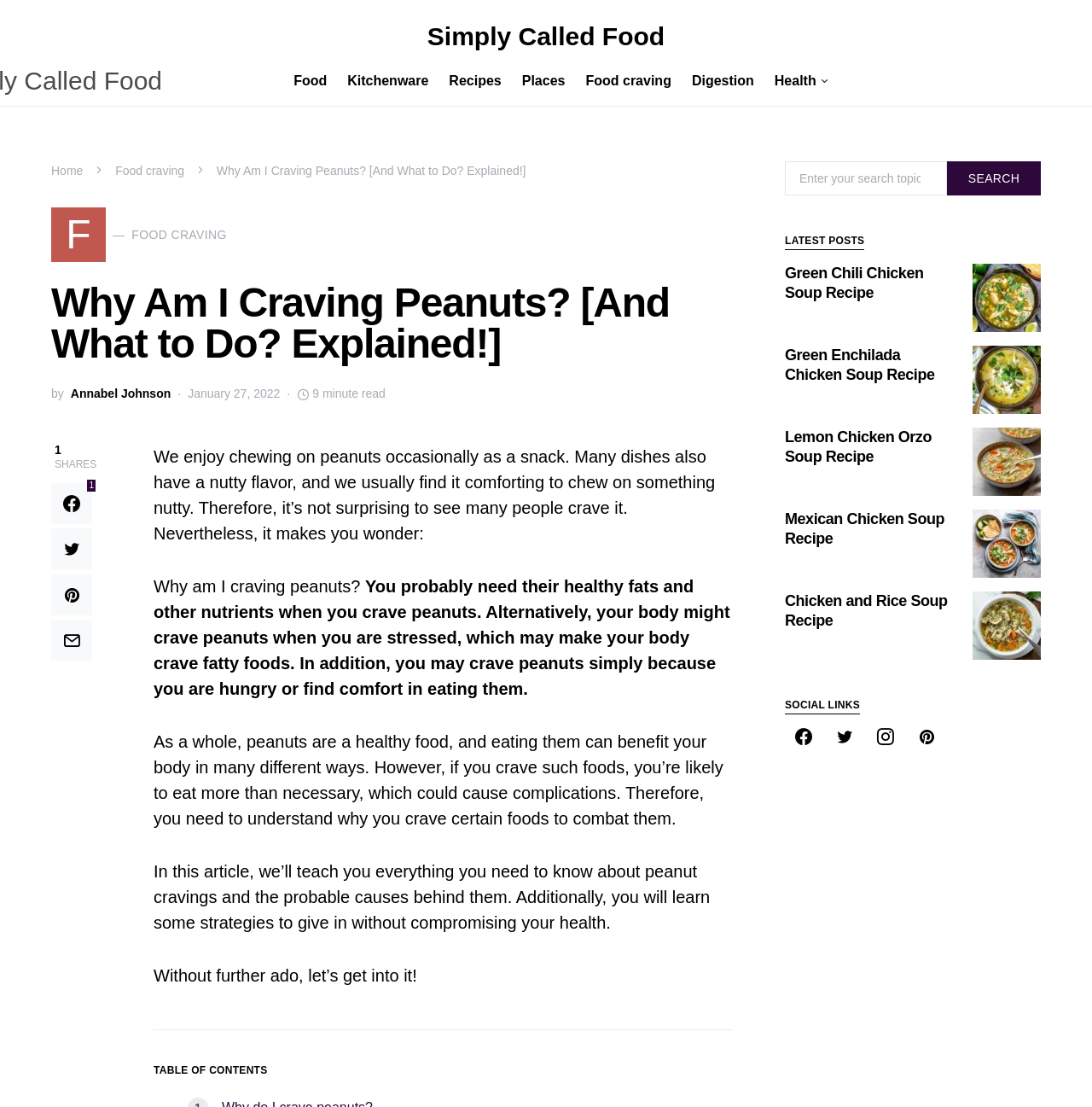What is the author of the article?
Using the image as a reference, give a one-word or short phrase answer.

Annabel Johnson